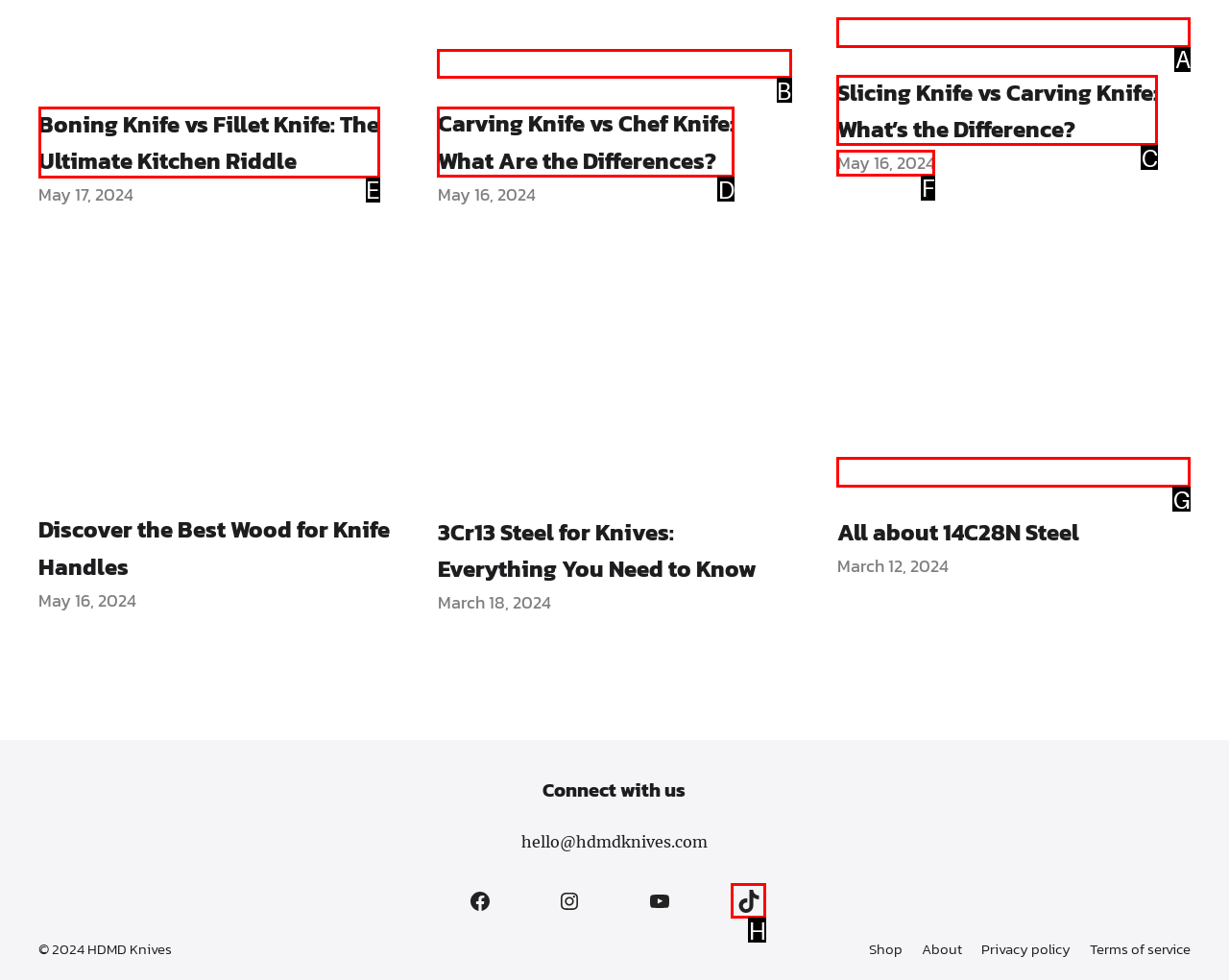Specify which element within the red bounding boxes should be clicked for this task: Login to MidAmerica Journey Respond with the letter of the correct option.

None